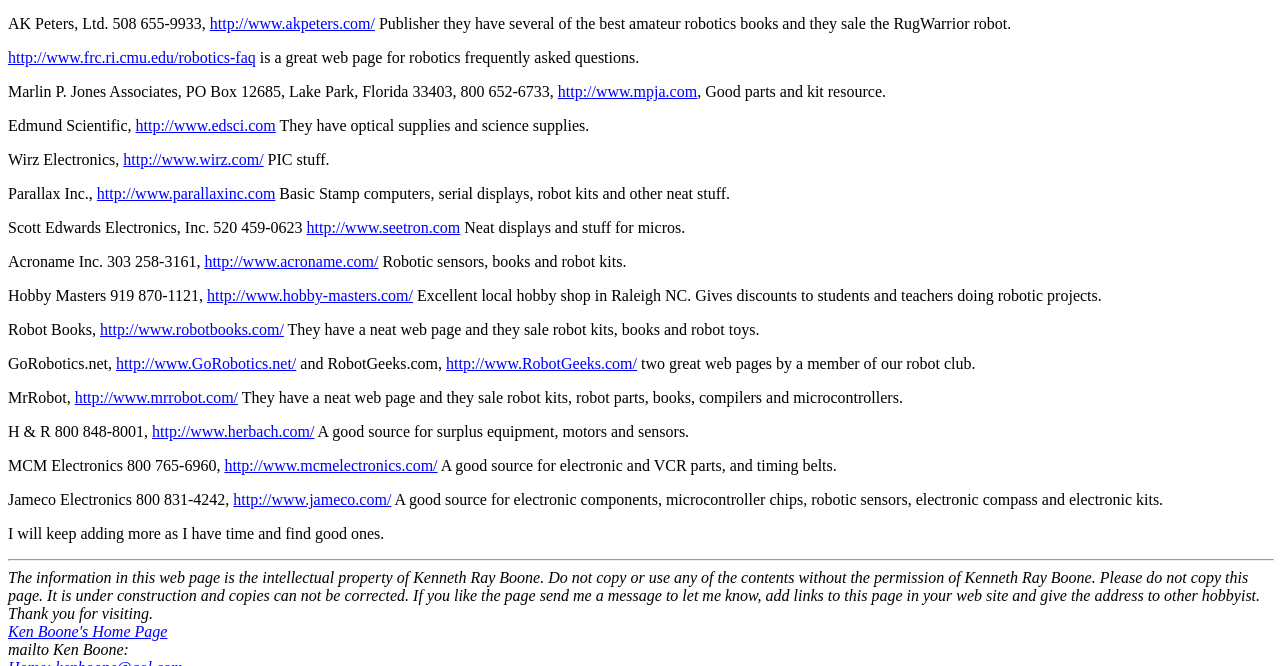Please specify the bounding box coordinates of the element that should be clicked to execute the given instruction: 'Visit Robot Books website'. Ensure the coordinates are four float numbers between 0 and 1, expressed as [left, top, right, bottom].

[0.078, 0.483, 0.222, 0.508]